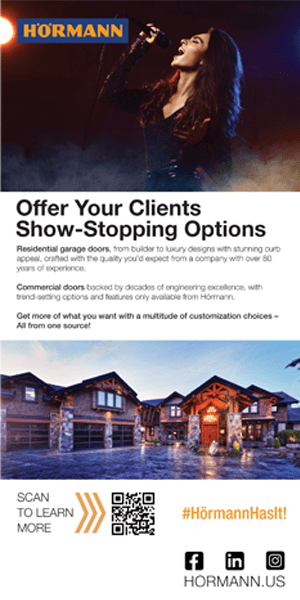How many years of craftsmanship is Hörmann promising?
Please analyze the image and answer the question with as much detail as possible.

According to the caption, Hörmann is promising beautiful designs that blend curb appeal with superior craftsmanship honed over 80 years, indicating that the brand has a long history of delivering high-quality products.